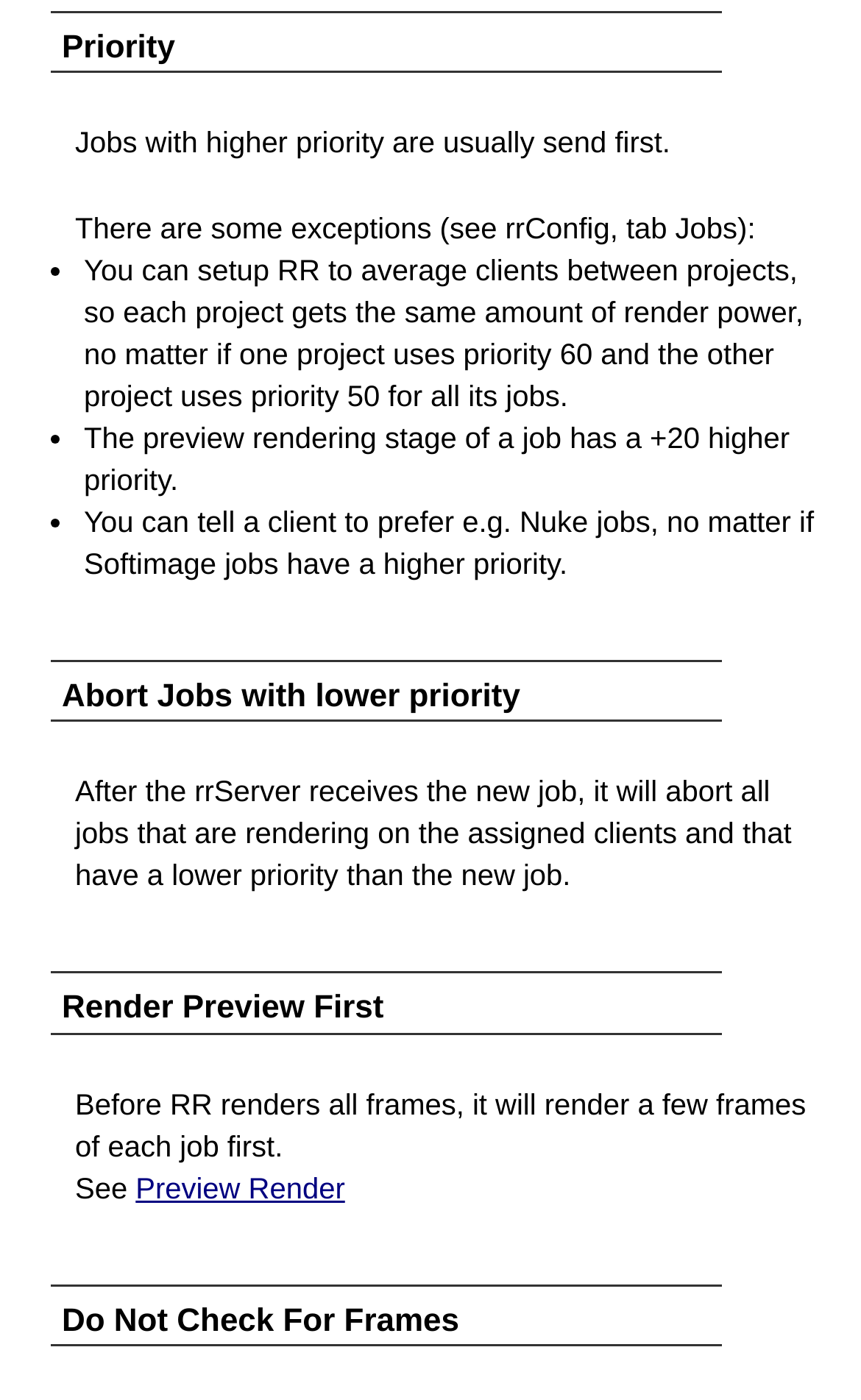Locate the UI element described as follows: "Preview Render". Return the bounding box coordinates as four float numbers between 0 and 1 in the order [left, top, right, bottom].

[0.157, 0.837, 0.401, 0.861]